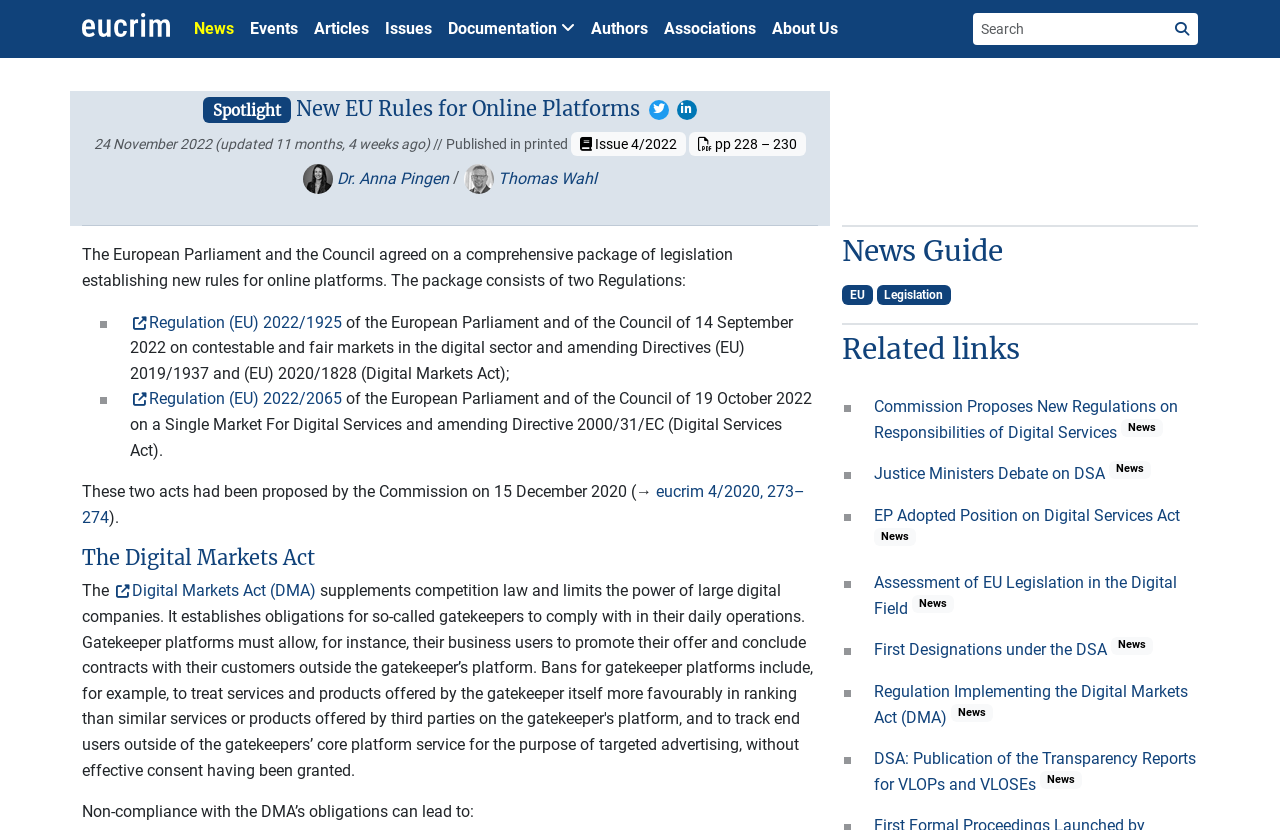Identify the bounding box coordinates of the region that needs to be clicked to carry out this instruction: "Visit the Home page". Provide these coordinates as four float numbers ranging from 0 to 1, i.e., [left, top, right, bottom].

None